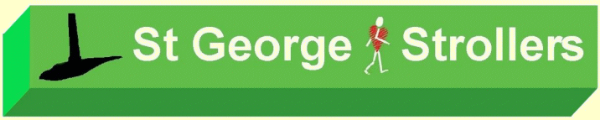Explain the image with as much detail as possible.

The image features a vibrant green banner displaying the text "St George Strollers." To the left, there is a silhouette representing a walking figure, suggesting activity and outdoor engagement. The walking figure is depicted in white with a red backpack, reinforcing the theme of walking and exploration within the St George community. This banner is likely associated with the group, which organizes regular walks in and around St George, encouraging friendly participation and communal well-being. The design emphasizes an inviting atmosphere, making it clear that newcomers are welcome to join the group's activities.